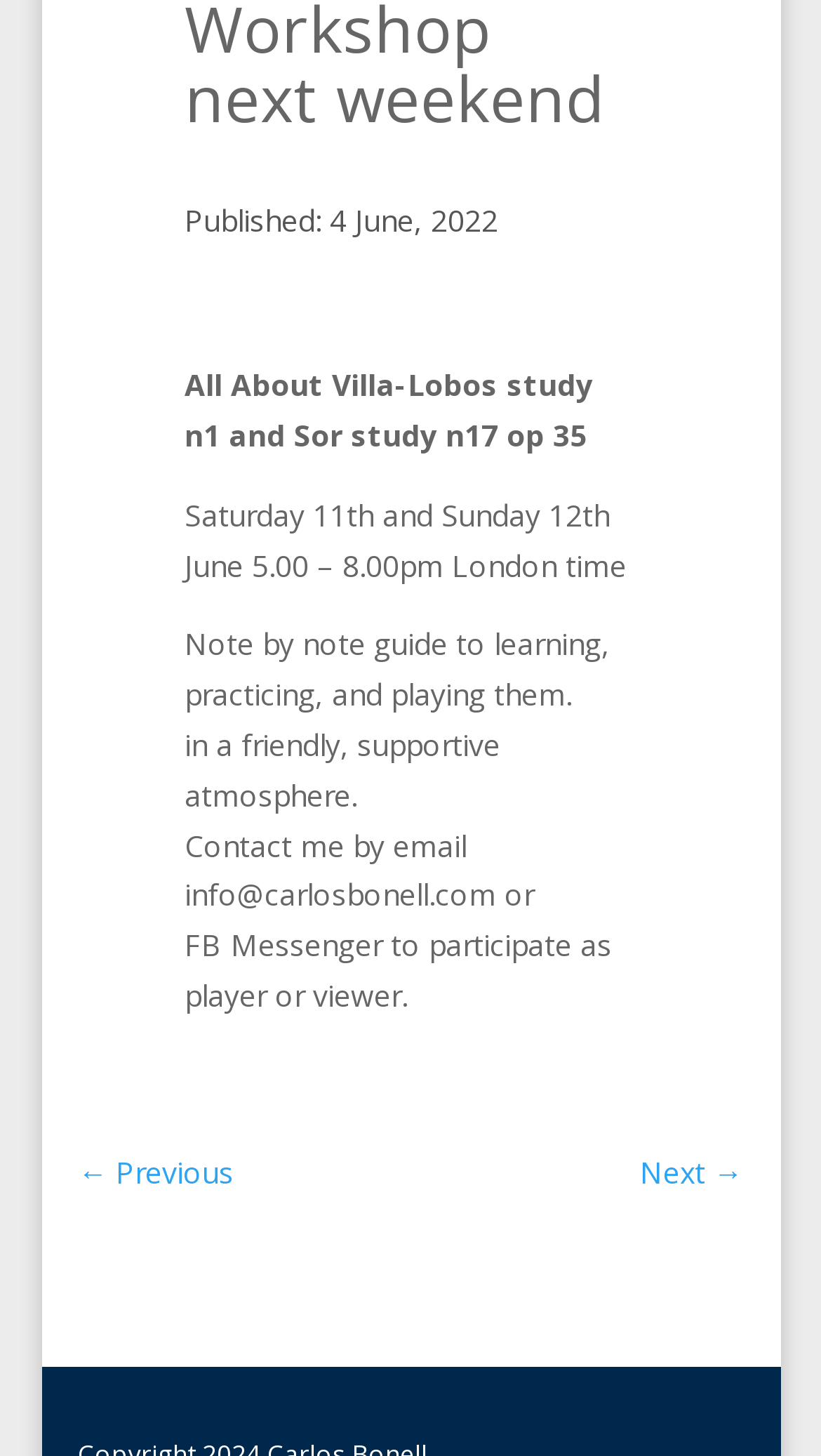What is the atmosphere of the event?
Using the information presented in the image, please offer a detailed response to the question.

The atmosphere of the event can be inferred from the text 'in a friendly, supportive atmosphere' which is located in the middle of the webpage, indicating that the event will be held in a welcoming and helpful environment.